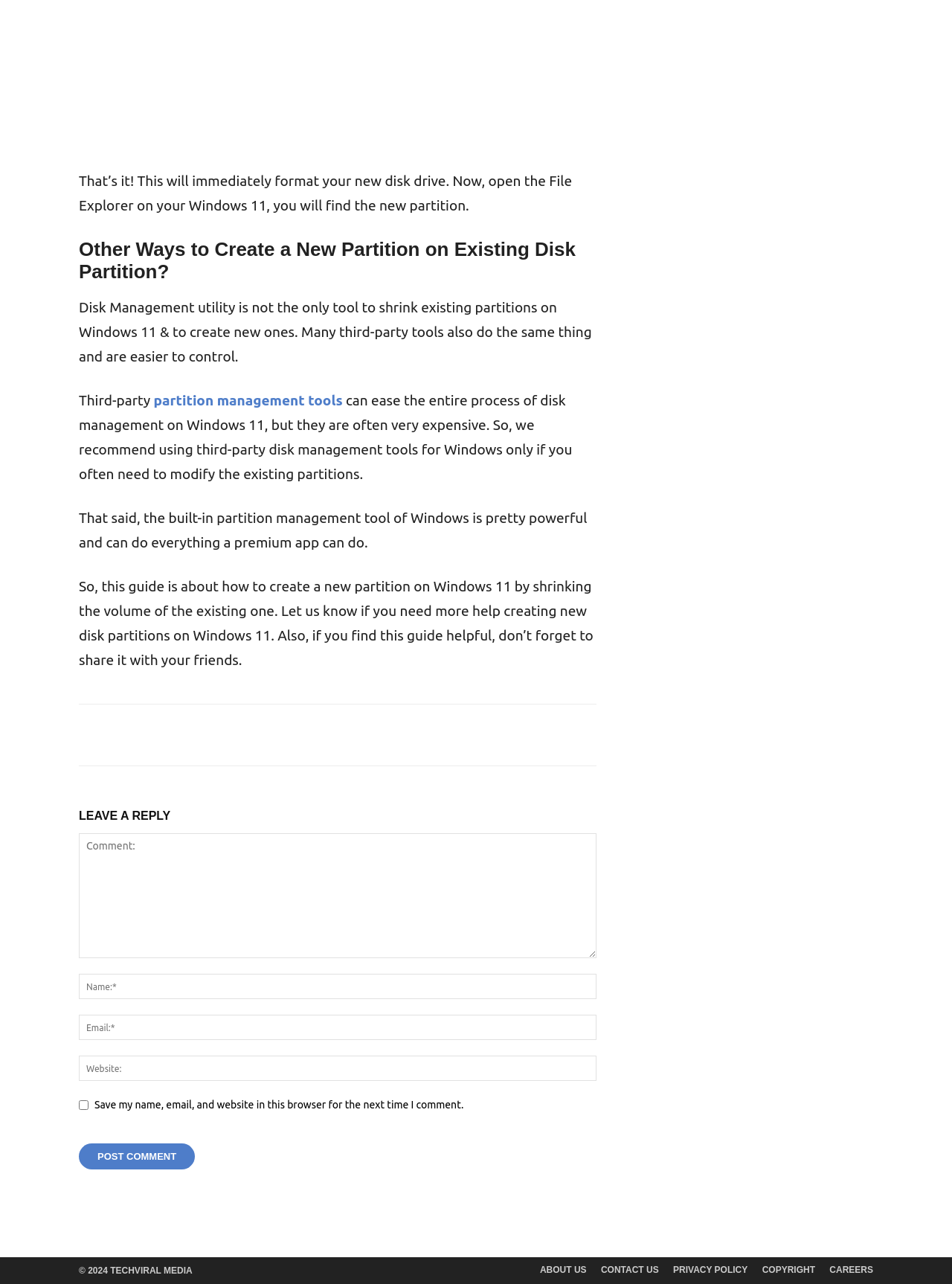What is the copyright year of the webpage?
Using the information from the image, give a concise answer in one word or a short phrase.

2024